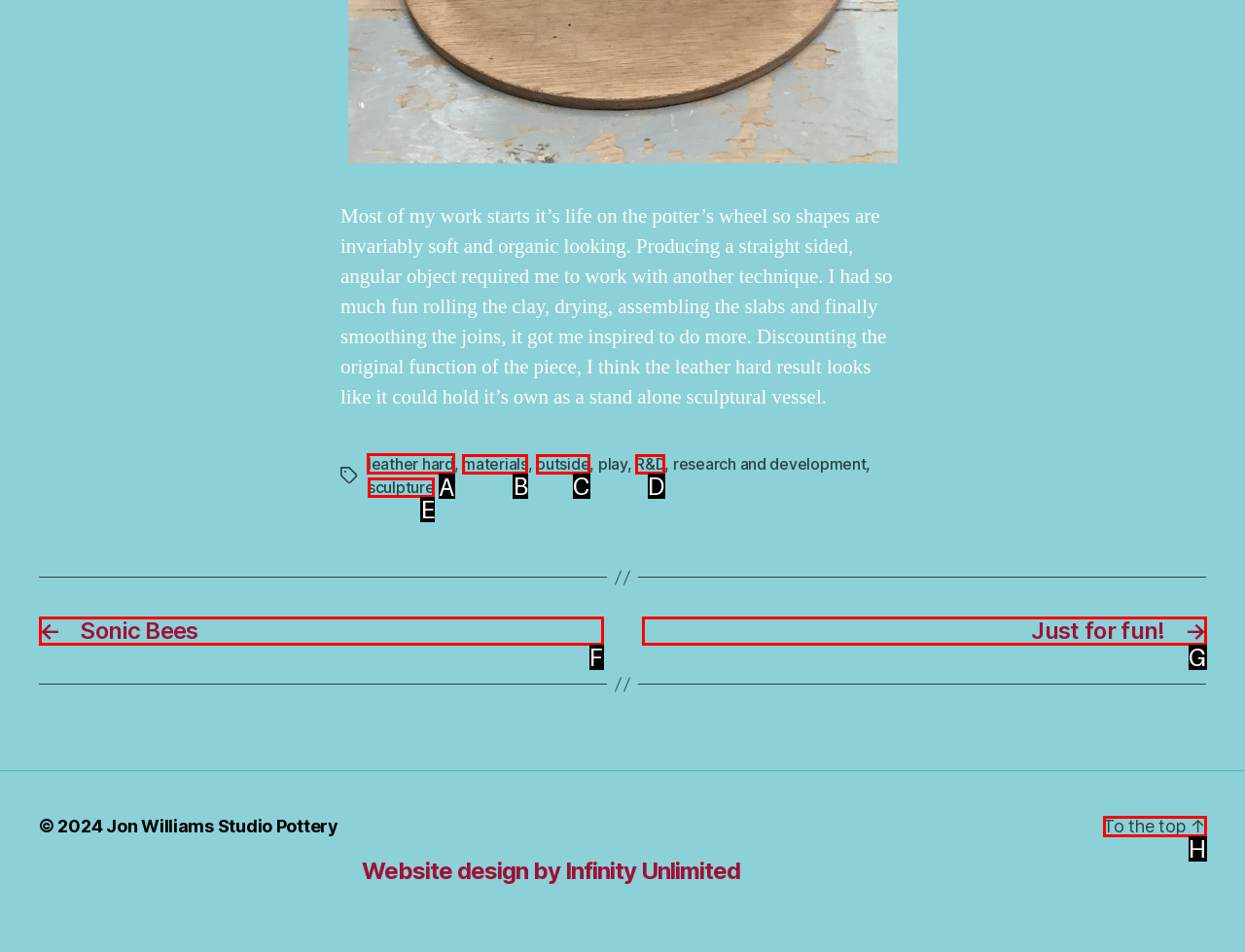Choose the letter of the UI element necessary for this task: Explore the tag 'leather hard'
Answer with the correct letter.

A